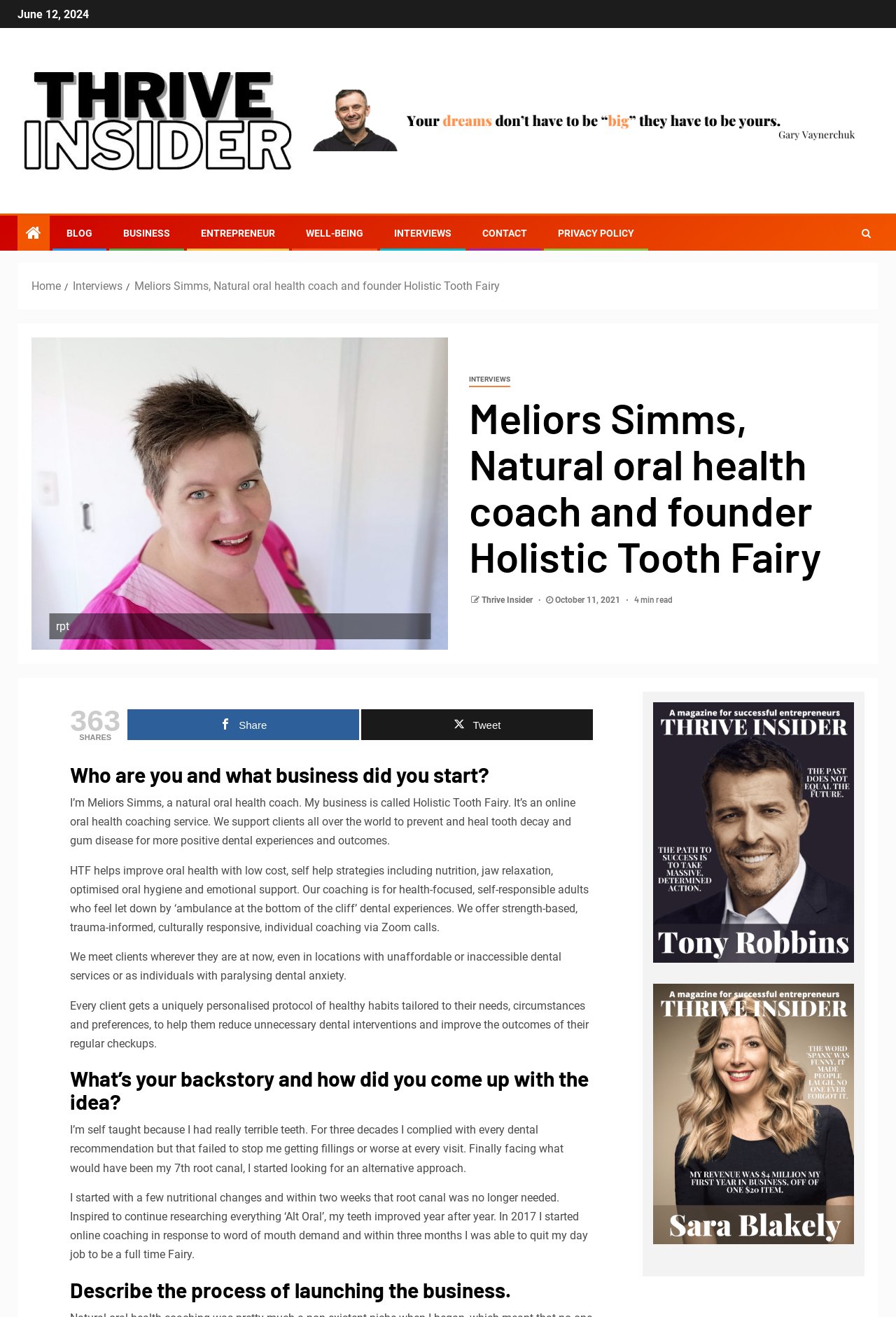Identify the bounding box coordinates of the part that should be clicked to carry out this instruction: "Click on the 'CONTACT' link".

[0.538, 0.173, 0.588, 0.181]